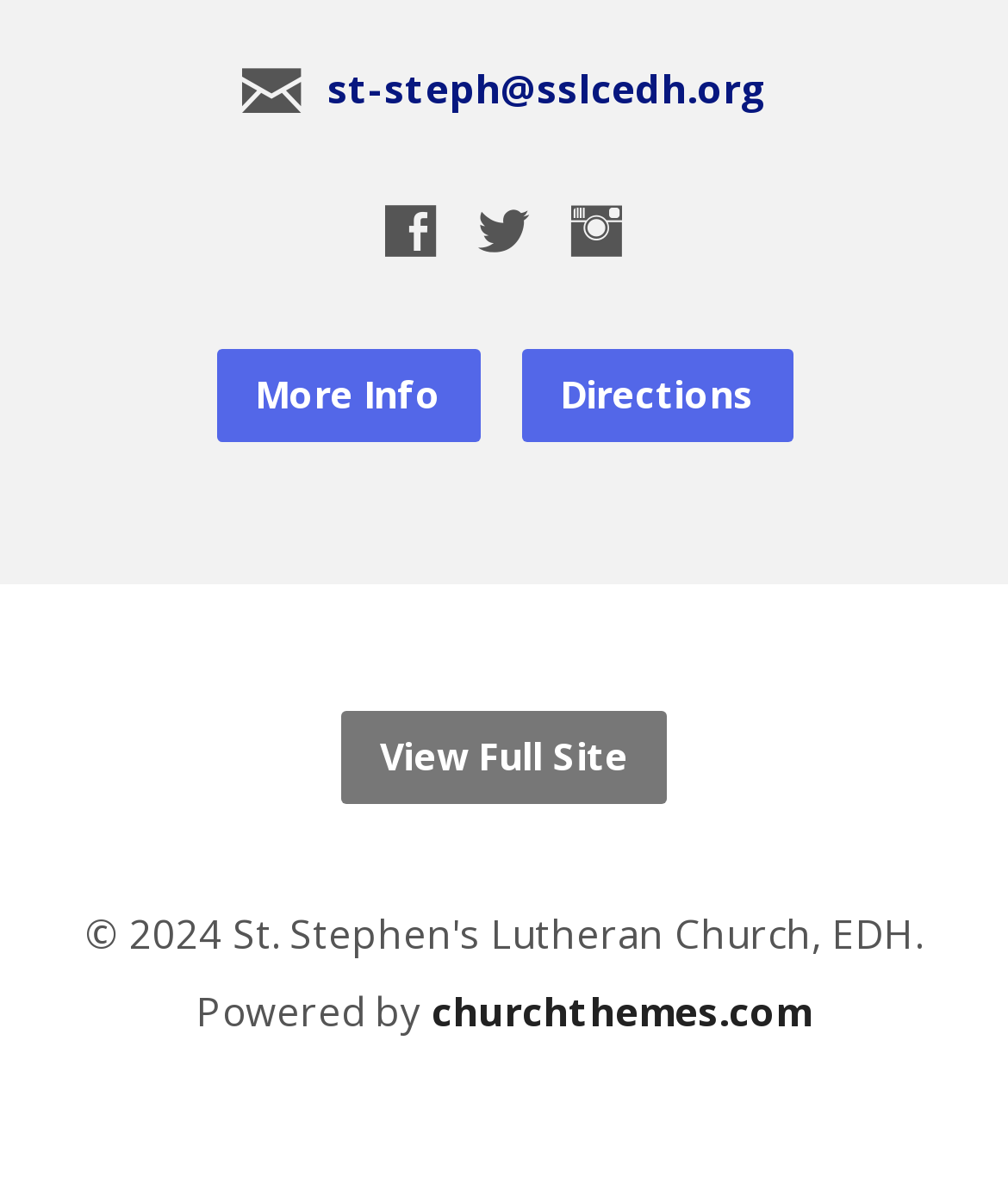How many social media links are there?
Please answer the question with as much detail and depth as you can.

I counted the number of social media links by looking at the icons and their corresponding OCR text. I found three links with icons '', '', and ''.